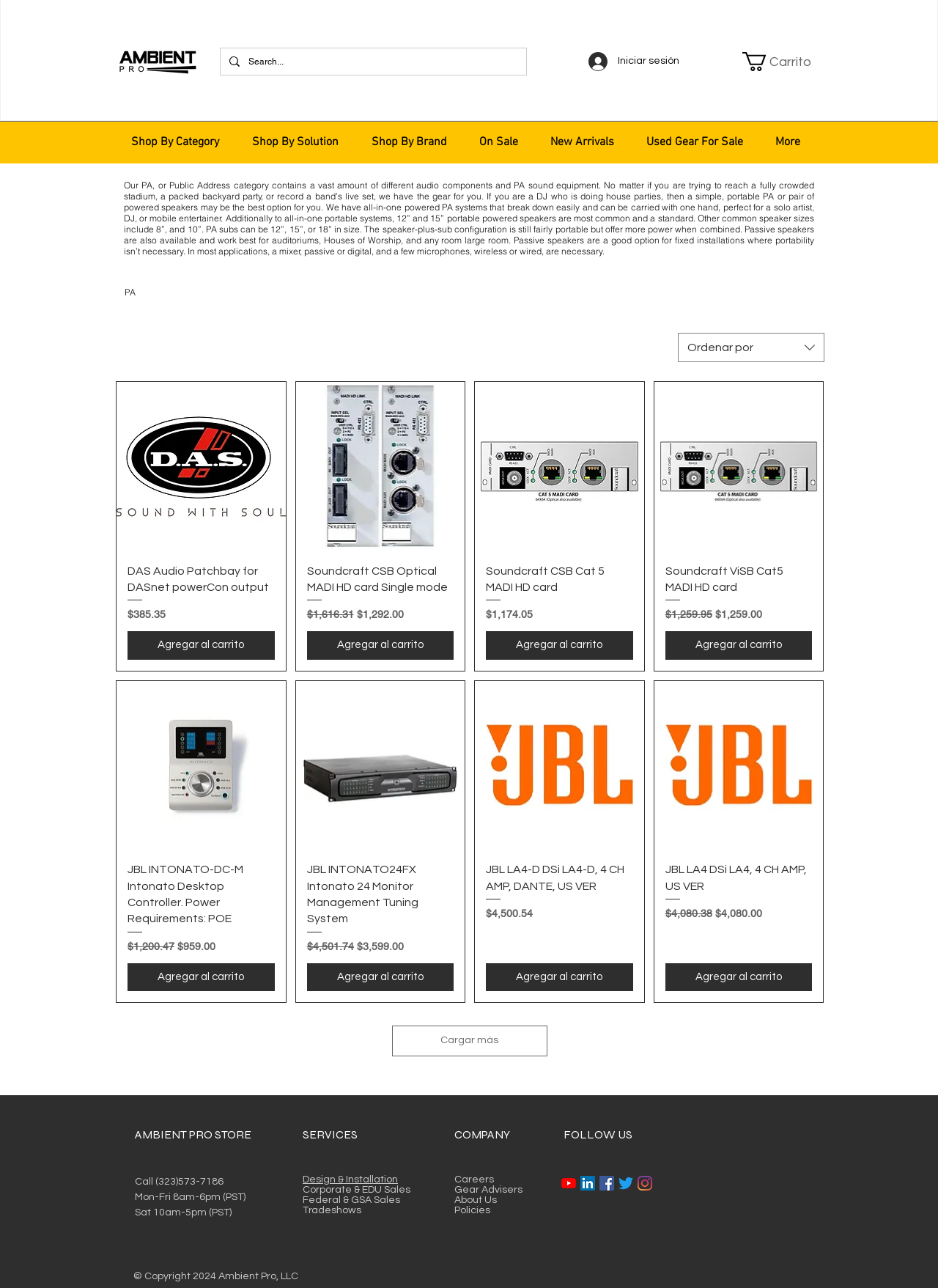Identify the bounding box coordinates of the area that should be clicked in order to complete the given instruction: "Search for products". The bounding box coordinates should be four float numbers between 0 and 1, i.e., [left, top, right, bottom].

[0.235, 0.038, 0.561, 0.058]